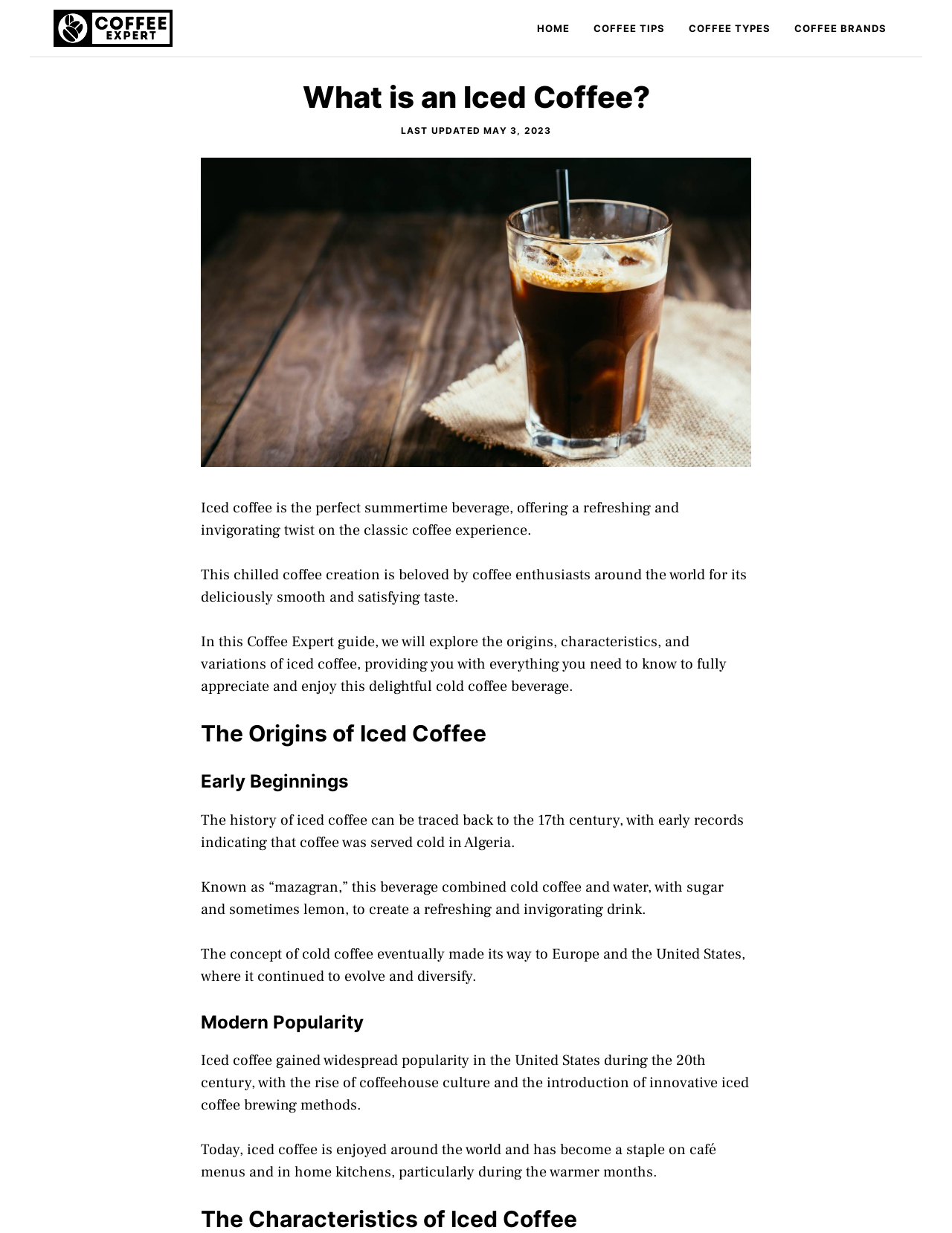Bounding box coordinates should be in the format (top-left x, top-left y, bottom-right x, bottom-right y) and all values should be floating point numbers between 0 and 1. Determine the bounding box coordinate for the UI element described as: alt="Coffee Expert"

[0.056, 0.014, 0.181, 0.03]